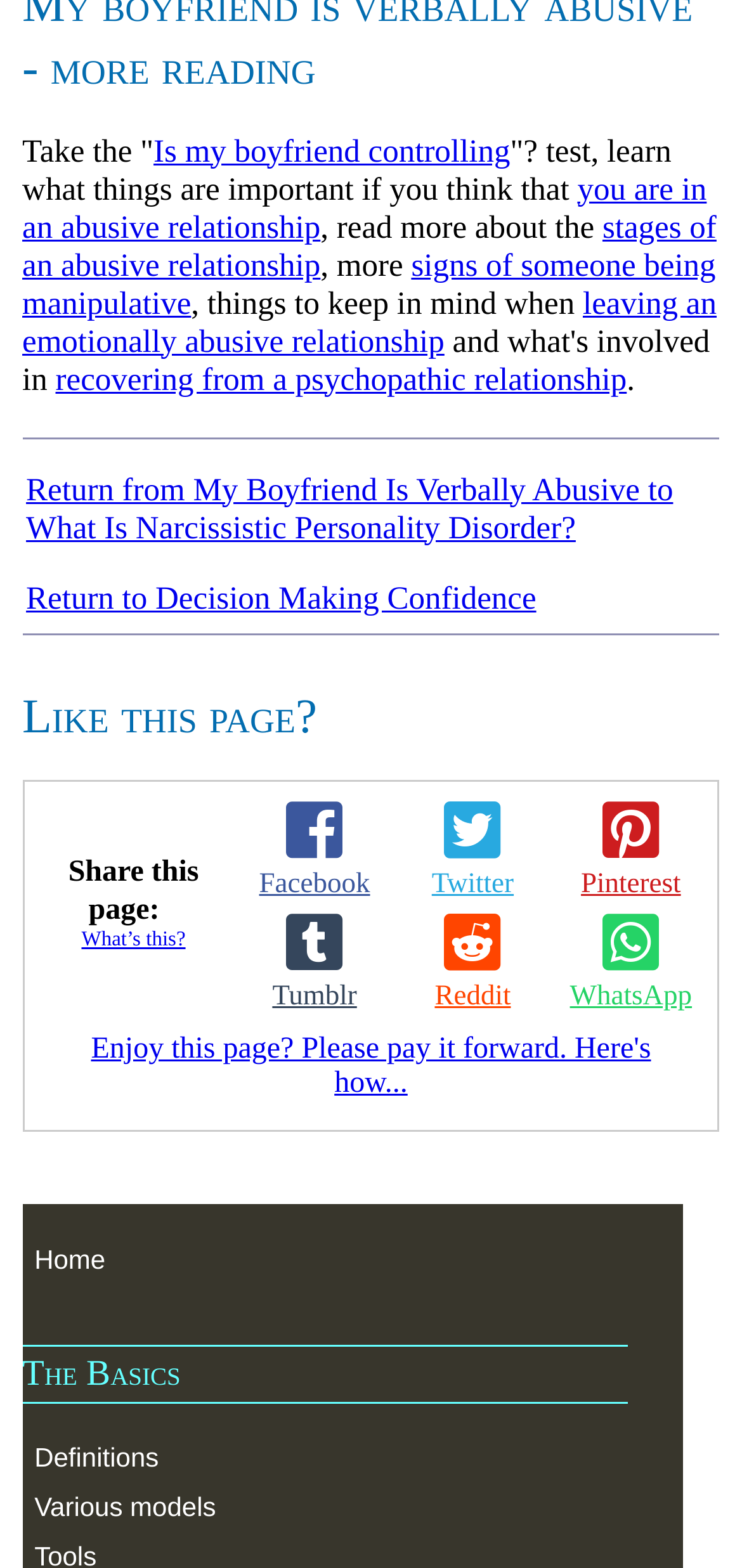Using the description: "Various models", identify the bounding box of the corresponding UI element in the screenshot.

[0.03, 0.946, 0.88, 0.976]